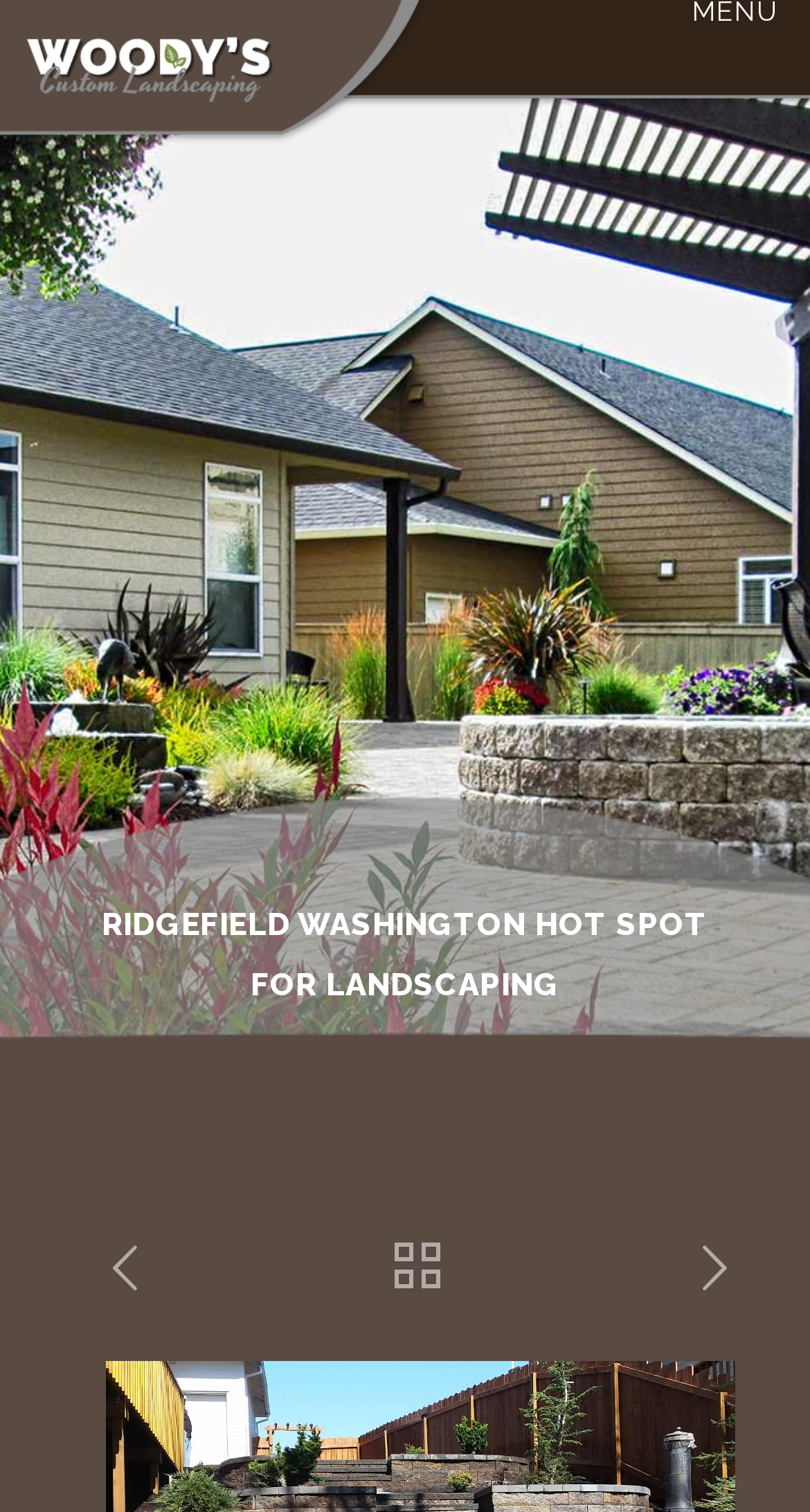Locate the bounding box coordinates of the UI element described by: "aria-label="next post"". Provide the coordinates as four float numbers between 0 and 1, formatted as [left, top, right, bottom].

[0.851, 0.818, 0.915, 0.859]